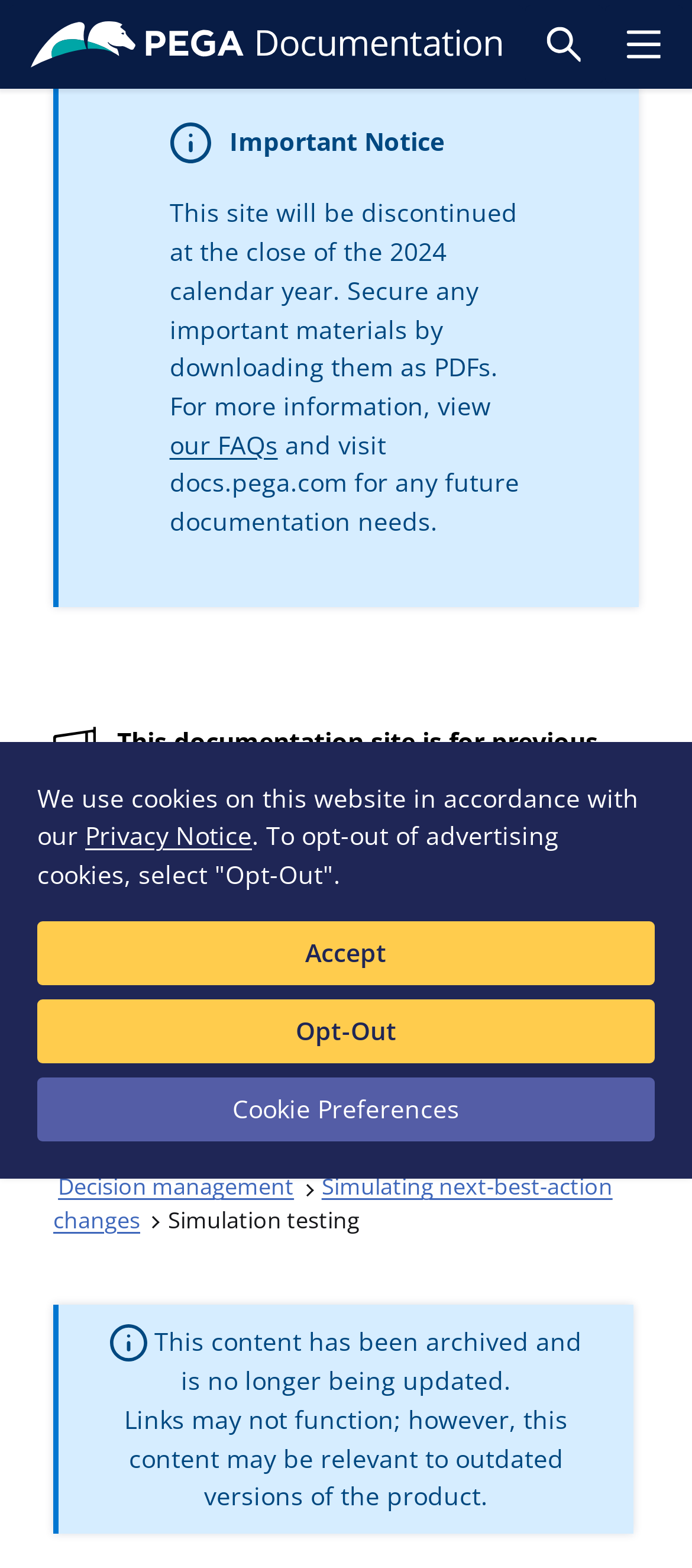Provide a short answer using a single word or phrase for the following question: 
What is the benefit of logging in to Pega Community?

Crush complexity